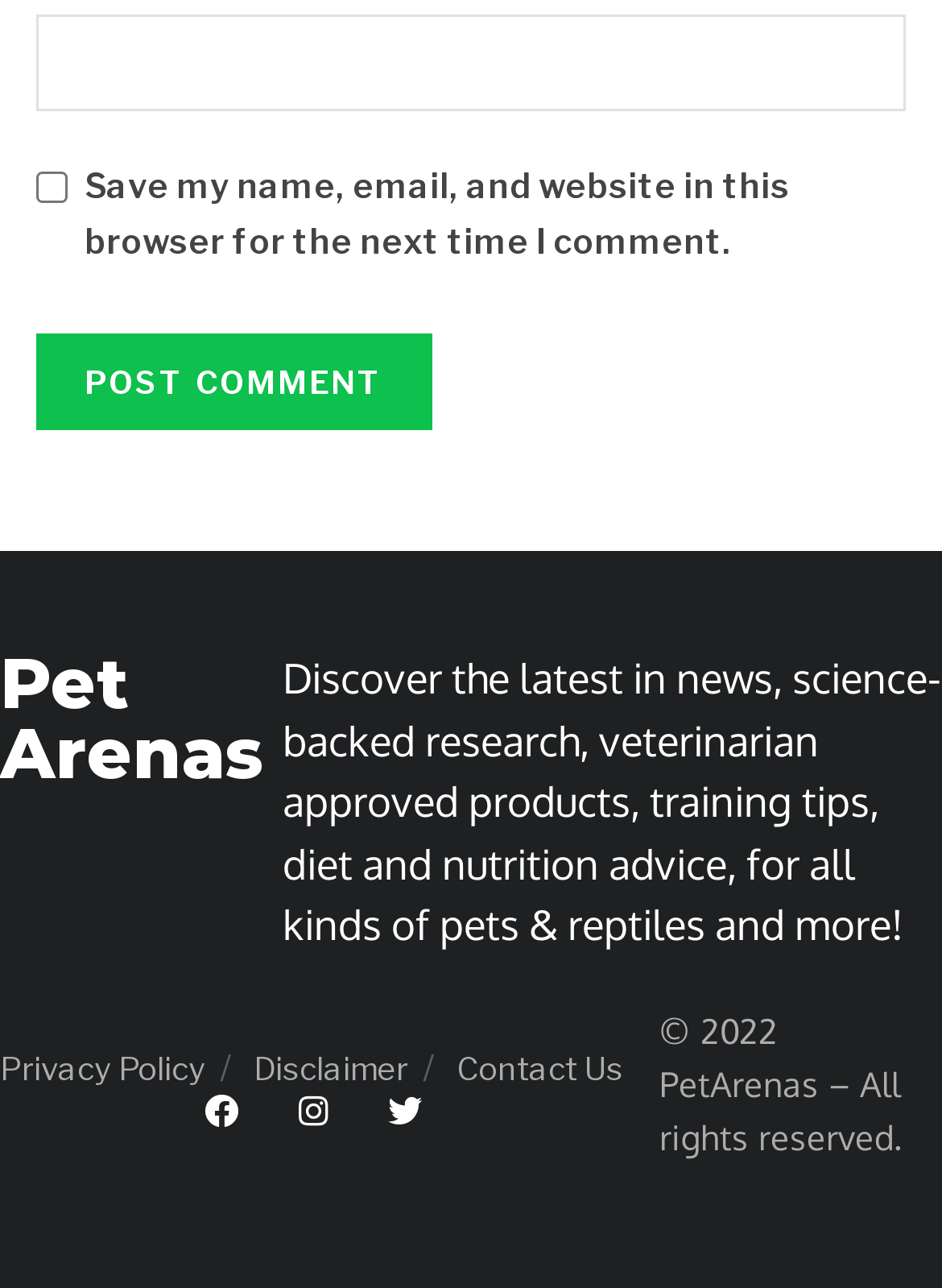What type of content does the website provide?
Based on the image, answer the question with as much detail as possible.

The heading 'Pet Arenas' and the subheading 'Discover the latest in news, science-backed research, veterinarian approved products, training tips, diet and nutrition advice, for all kinds of pets & reptiles and more!' suggest that the website provides news, research, and advice related to pets and reptiles.